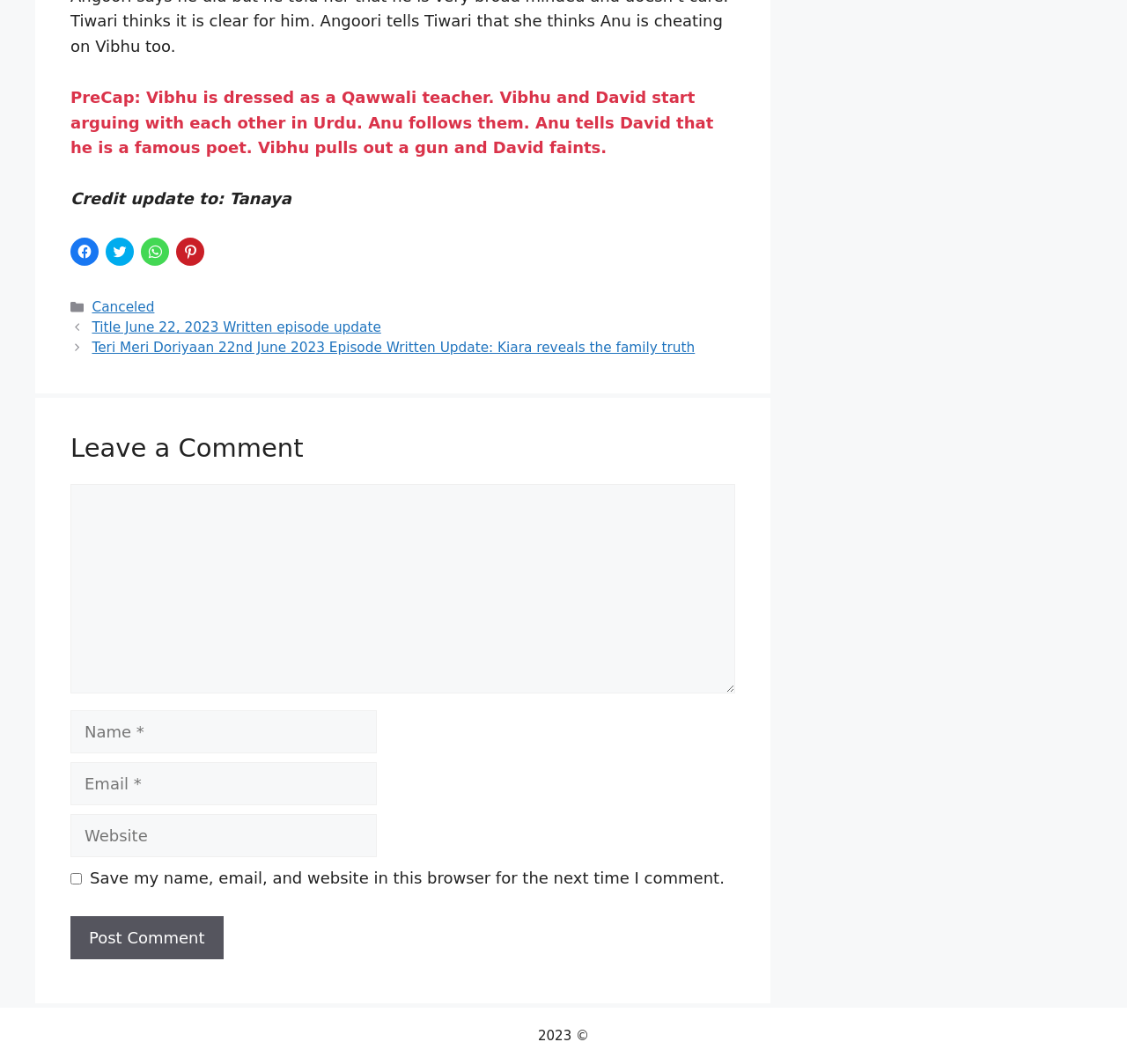How many textboxes are required?
Identify the answer in the screenshot and reply with a single word or phrase.

3